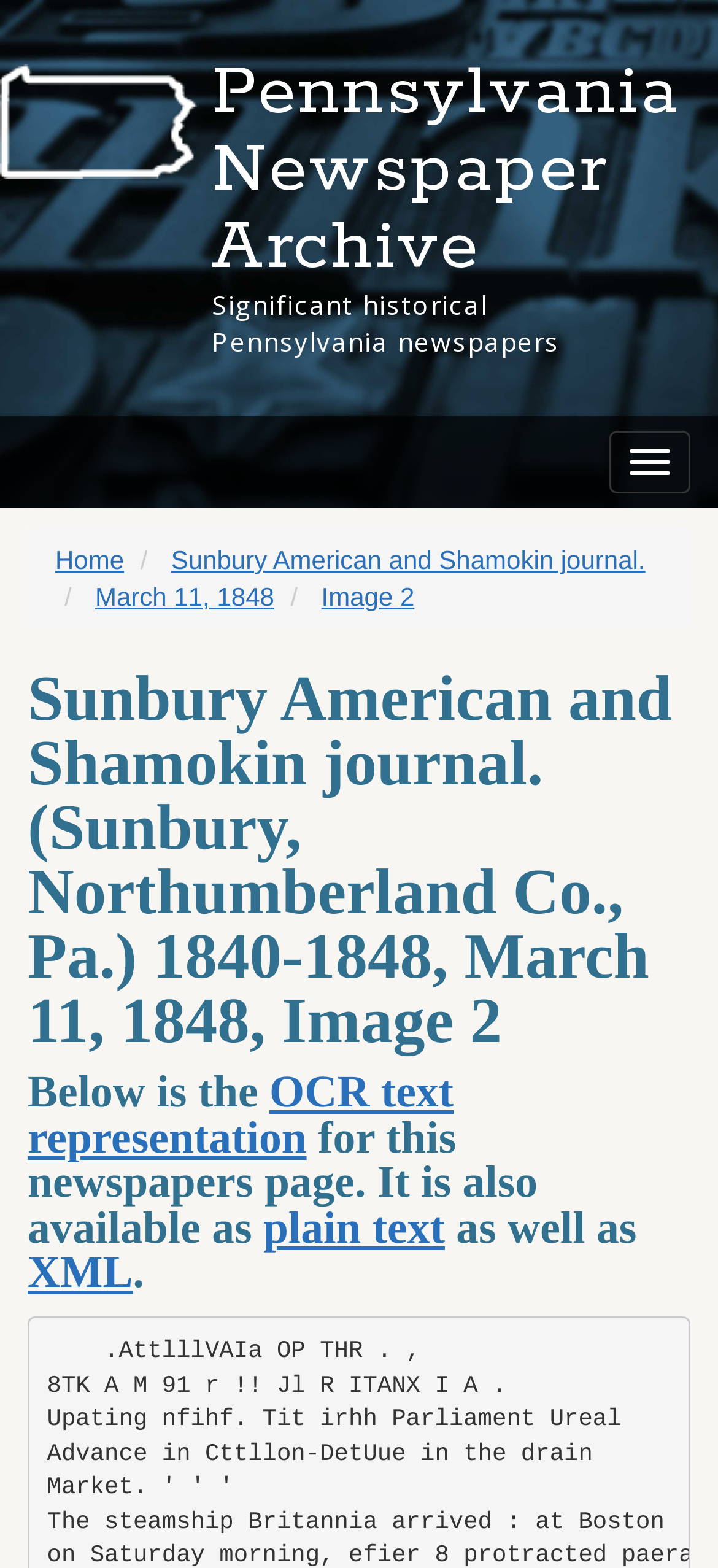Identify the webpage's primary heading and generate its text.

Pennsylvania Newspaper Archive